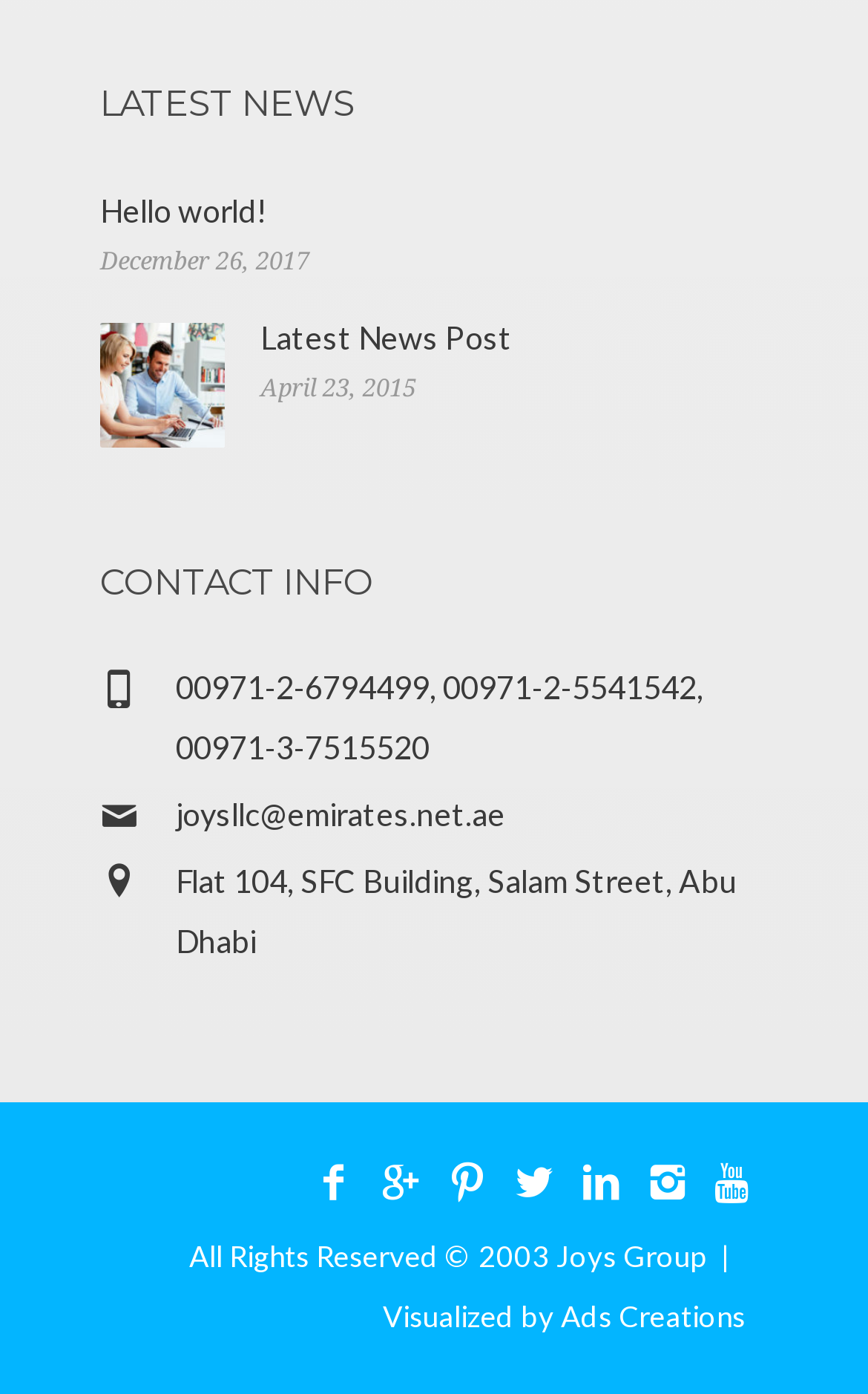Locate the coordinates of the bounding box for the clickable region that fulfills this instruction: "Visit Youtube channel".

[0.808, 0.831, 0.885, 0.874]